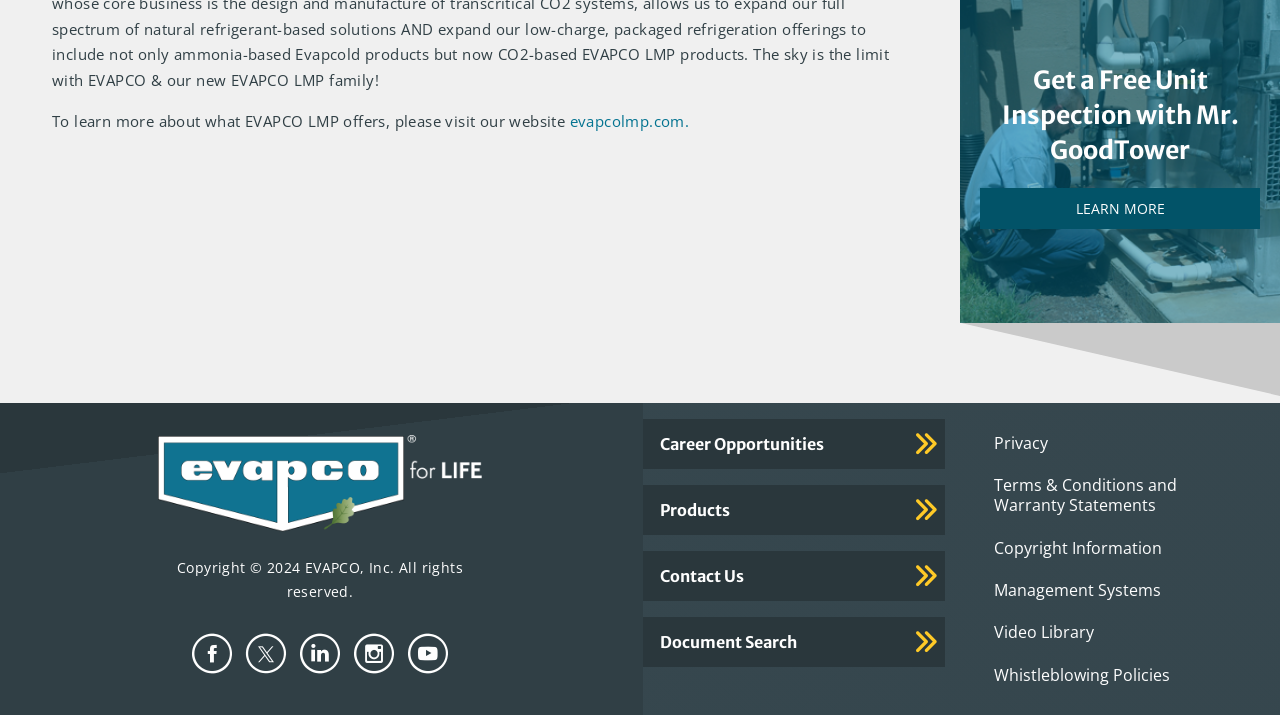Determine the bounding box coordinates of the region to click in order to accomplish the following instruction: "view video library". Provide the coordinates as four float numbers between 0 and 1, specifically [left, top, right, bottom].

[0.764, 0.855, 0.988, 0.914]